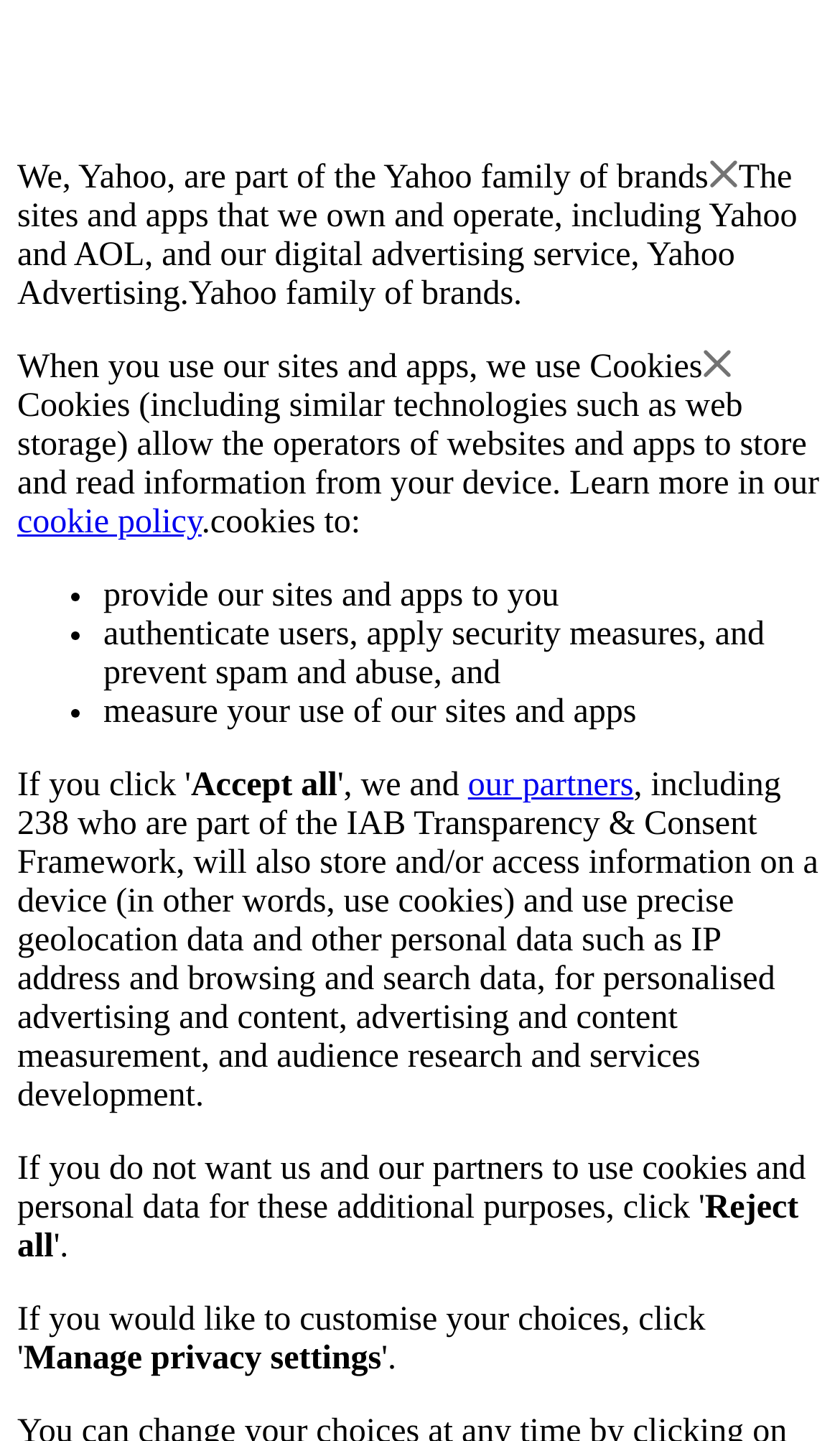Please answer the following question using a single word or phrase: What is the purpose of using cookies?

Provide sites and apps